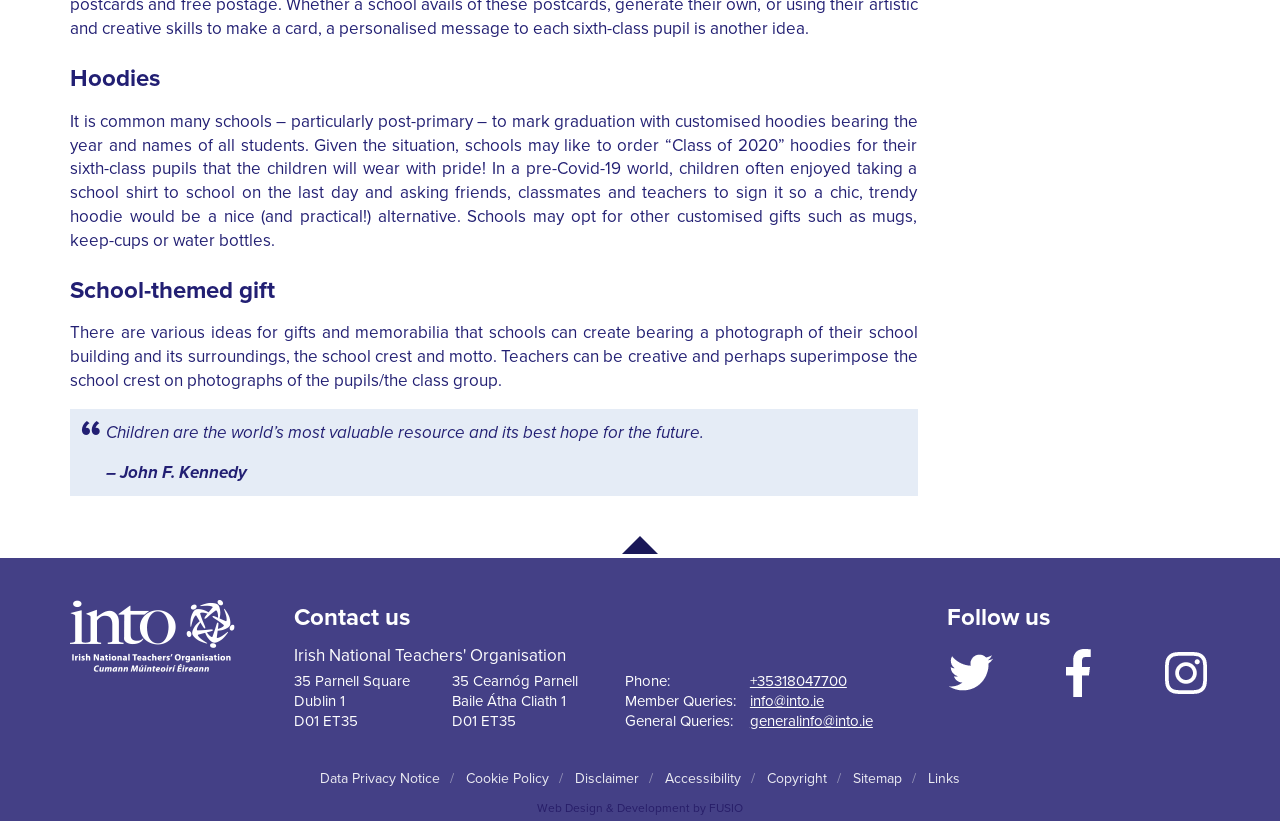Pinpoint the bounding box coordinates of the clickable element to carry out the following instruction: "Click on 'Back to top of page'."

[0.486, 0.653, 0.514, 0.675]